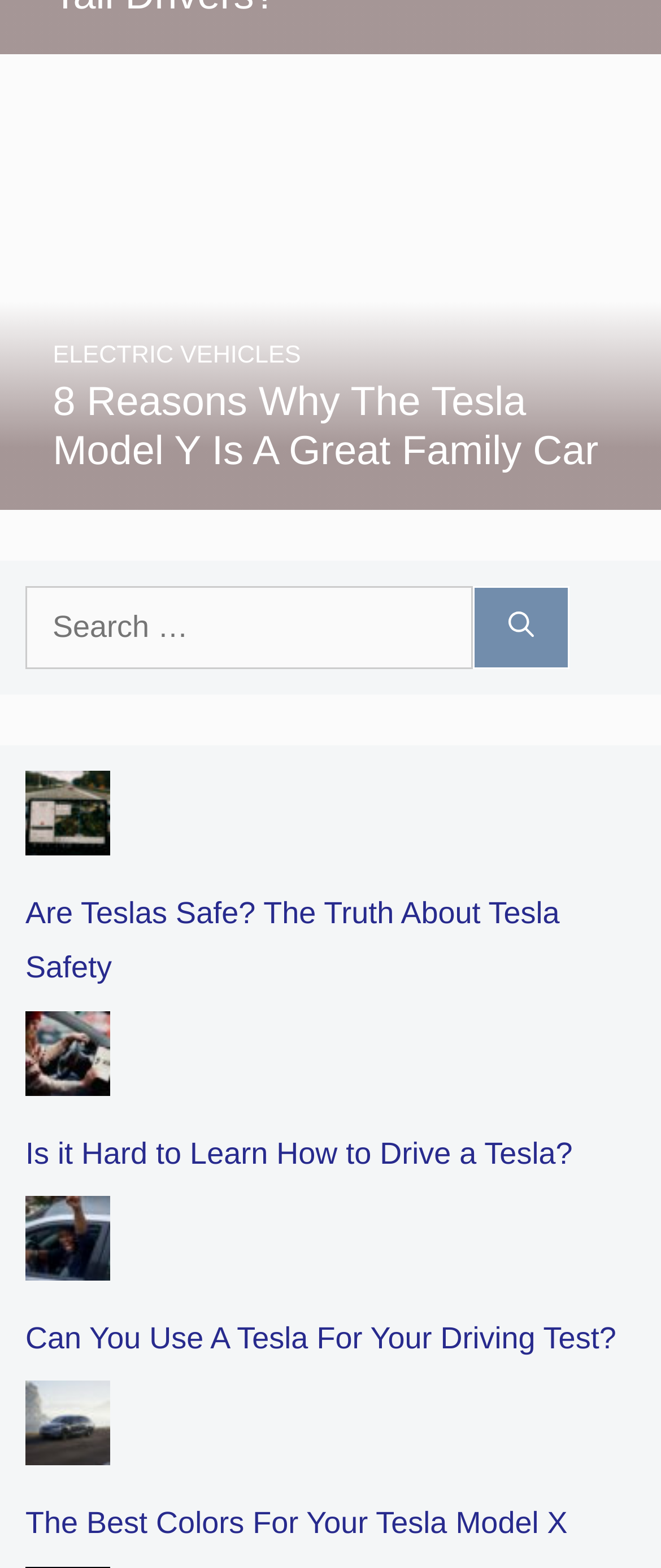What is the topic of the last article?
Please provide a single word or phrase answer based on the image.

Tesla Model X colors